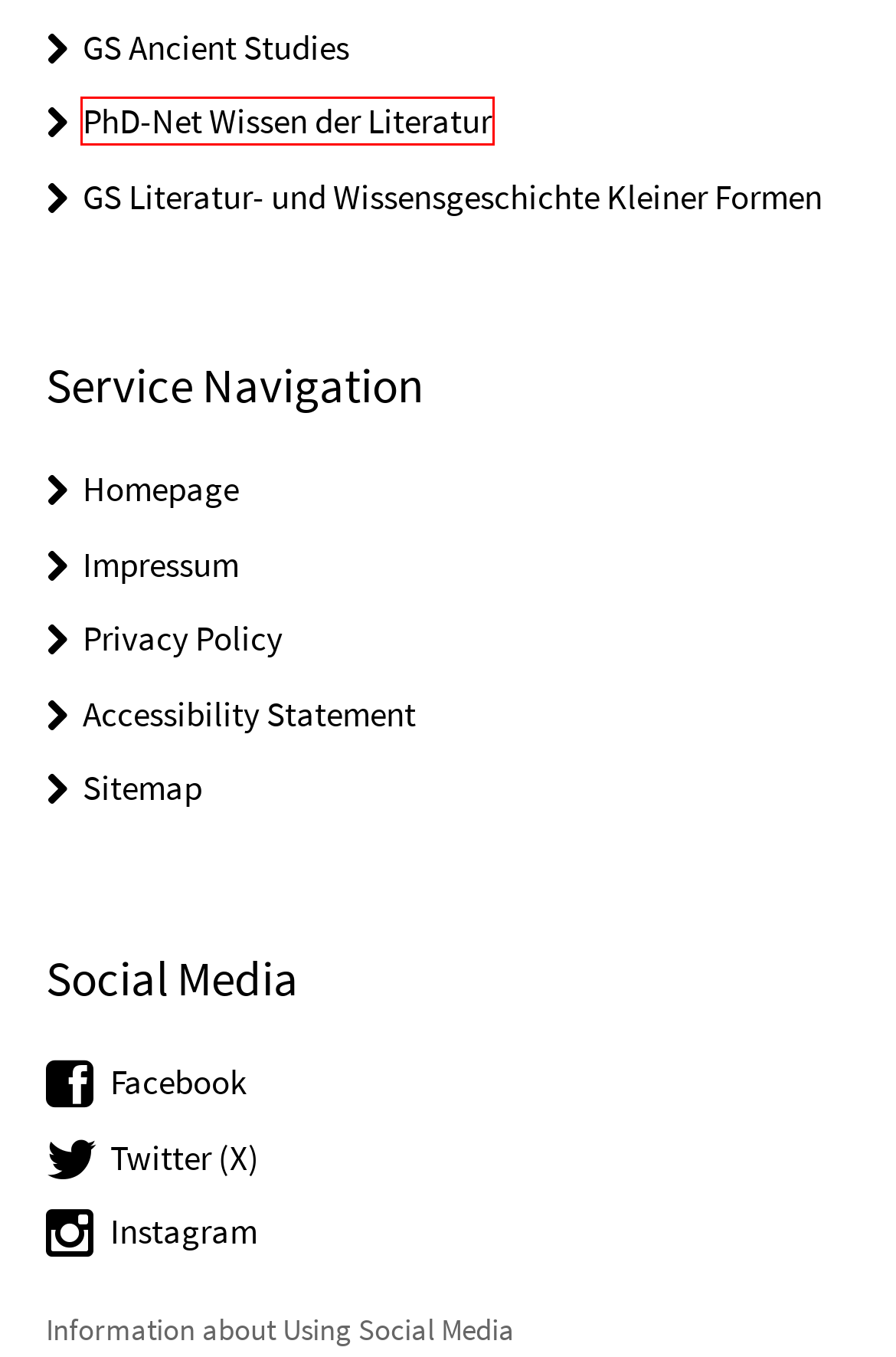Examine the screenshot of a webpage featuring a red bounding box and identify the best matching webpage description for the new page that results from clicking the element within the box. Here are the options:
A. Information about Using Social Media Networks • Freie Universität Berlin
B. Doctorate • International • Freie Universität Berlin
C. PhD-Net Wissen der Literatur - Das PhD-Net
D. DRS workshop booking & application platform | Dahlem Research School | Freie Universität Berlin
E. Accessibility Statement • Freie Universität Berlin
F. FUBright Welcome • Dahlem Research School • Freie Universität Berlin
G. Welcome Service • Freie Universität Berlin
H. Information for ERASMUS Incoming Students • Education • Freie Universität Berlin

C